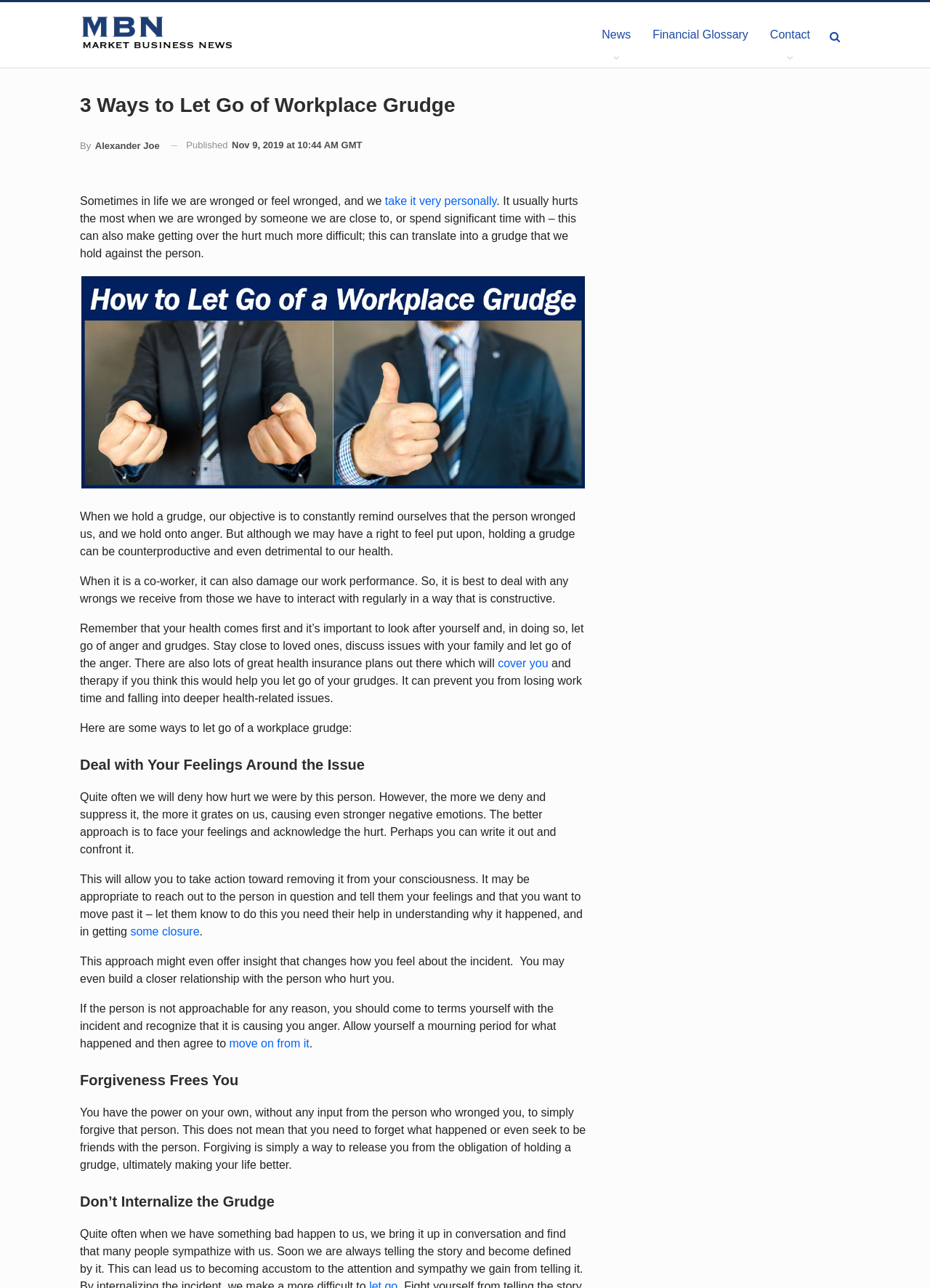Deliver a detailed narrative of the webpage's visual and textual elements.

The webpage is an article titled "3 Ways to Let Go of Workplace Grudge" from Market Business News. At the top, there is a logo of Market Business News, accompanied by a link to the website. Below the logo, there are three links: "News", "Financial Glossary", and "Contact". 

The main content of the article starts with a heading "3 Ways to Let Go of Workplace Grudge" followed by the author's name, "By Alexander Joe", and the publication date, "Nov 9, 2019 at 10:44 AM GMT". 

The article begins by discussing how holding a grudge can be detrimental to one's health and work performance. It then explains that dealing with wrongs from coworkers in a constructive way is essential. There is an image related to letting go of workplace grudges in the middle of the article.

The article is divided into three sections, each with a heading. The first section, "Deal with Your Feelings Around the Issue", advises readers to face their feelings and acknowledge the hurt instead of denying and suppressing it. The second section, "Forgiveness Frees You", emphasizes the importance of forgiveness in releasing oneself from the obligation of holding a grudge. The third section, "Don’t Internalize the Grudge", is not explicitly described in the accessibility tree, but it likely continues the discussion on how to let go of workplace grudges.

Throughout the article, there are several links to related topics, such as "take it very personally", "cover you", "some closure", and "move on from it".